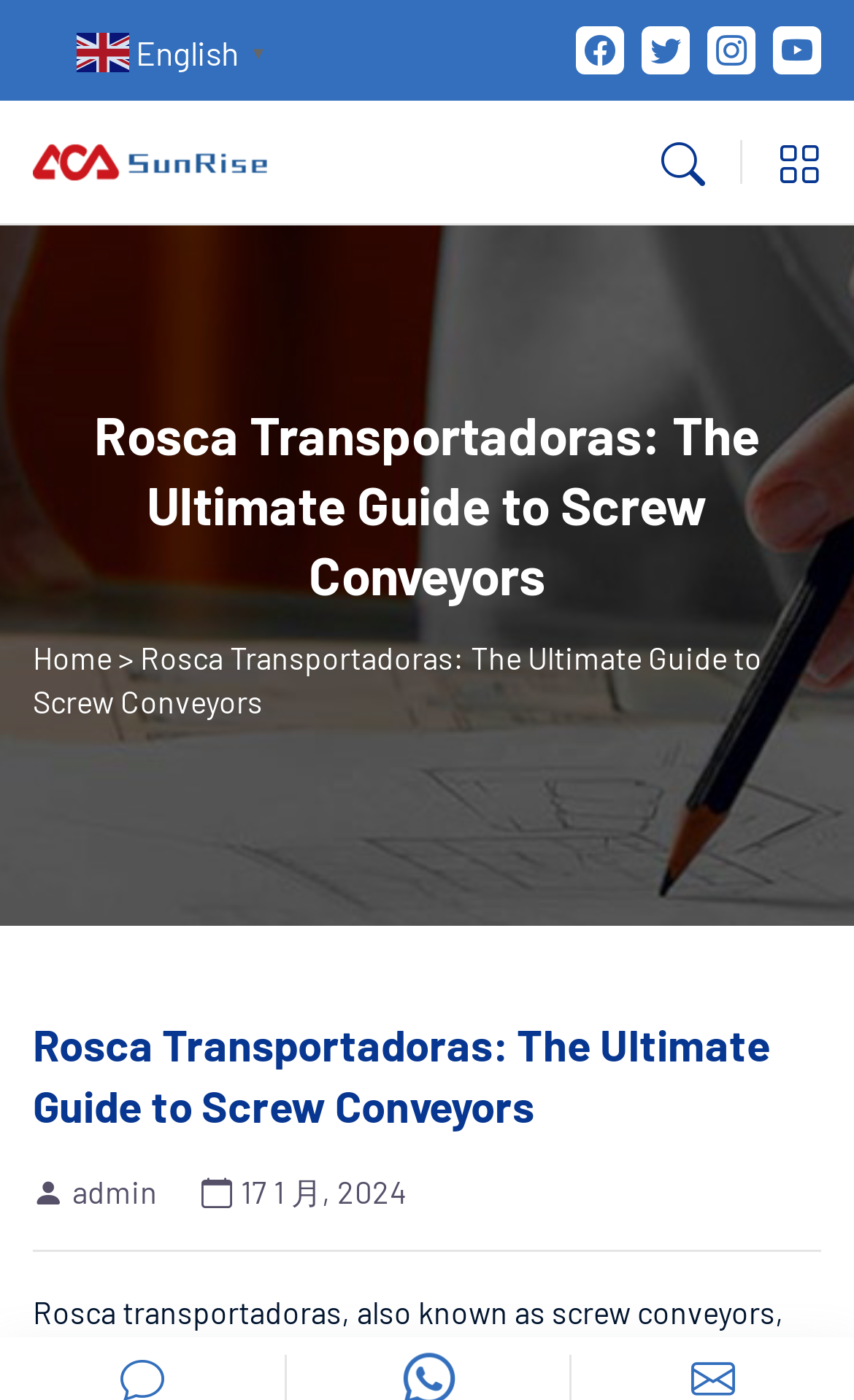Generate a thorough explanation of the webpage's elements.

The webpage is about Rosca transportadoras, also known as screw conveyors, which are a type of mechanical conveying system used to move bulk materials from one location to another. 

At the top left, there is a link to switch the language to English, accompanied by a small flag icon. On the top right, there are four social media links, represented by icons. 

Below the language switcher, there is a large figure that spans the entire width of the page, likely an image related to screw conveyors. 

Above the figure, there is a heading that reads "Rosca Transportadoras: The Ultimate Guide to Screw Conveyors". This heading is repeated again further down the page. 

To the right of the first heading, there is a link to the "Home" page, followed by a greater-than symbol. 

At the bottom of the page, there is a section with the author's name "admin" and the publication date "17 January, 2024".